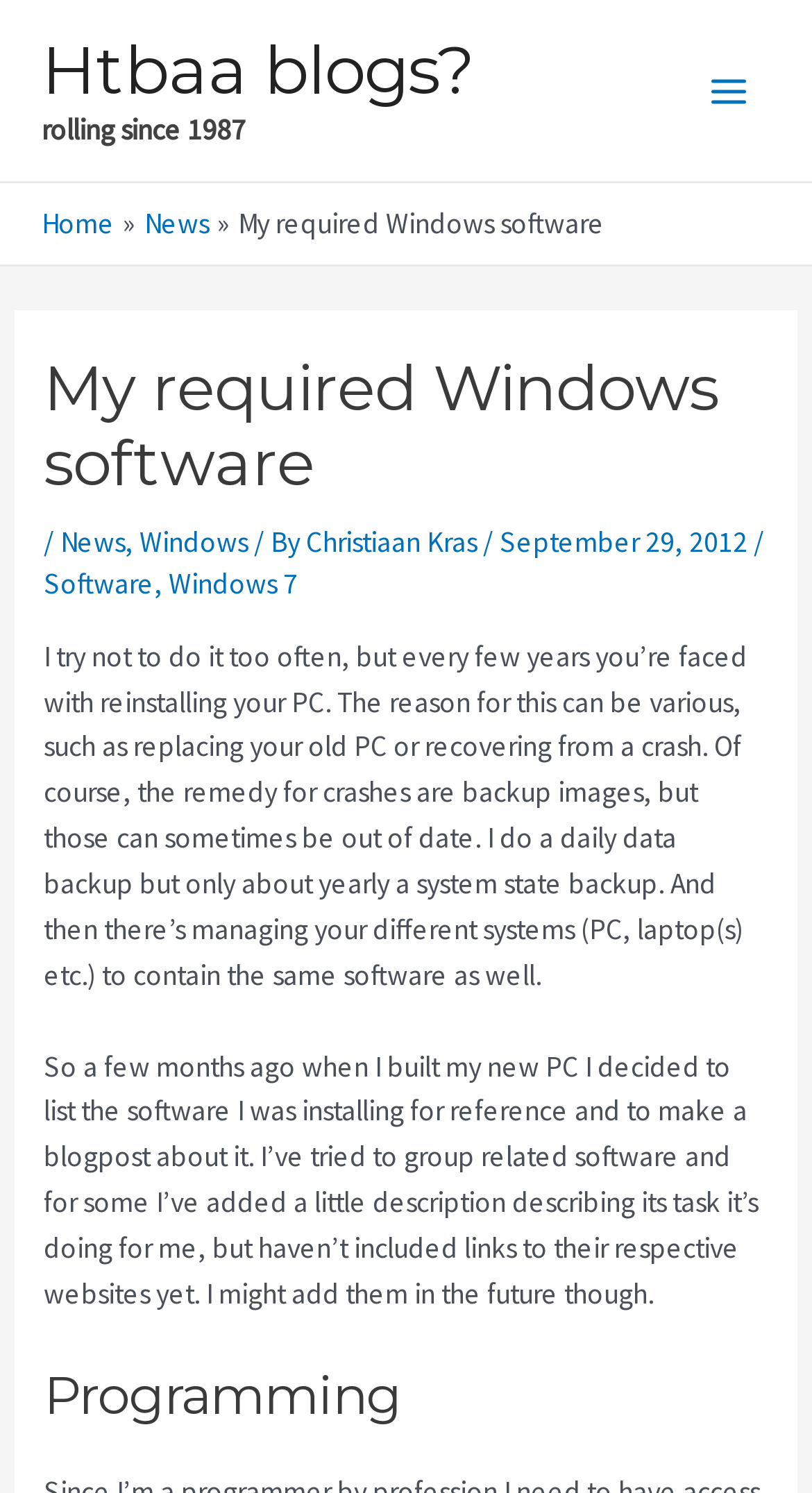How often does the author do a system state backup?
Respond to the question with a single word or phrase according to the image.

Yearly